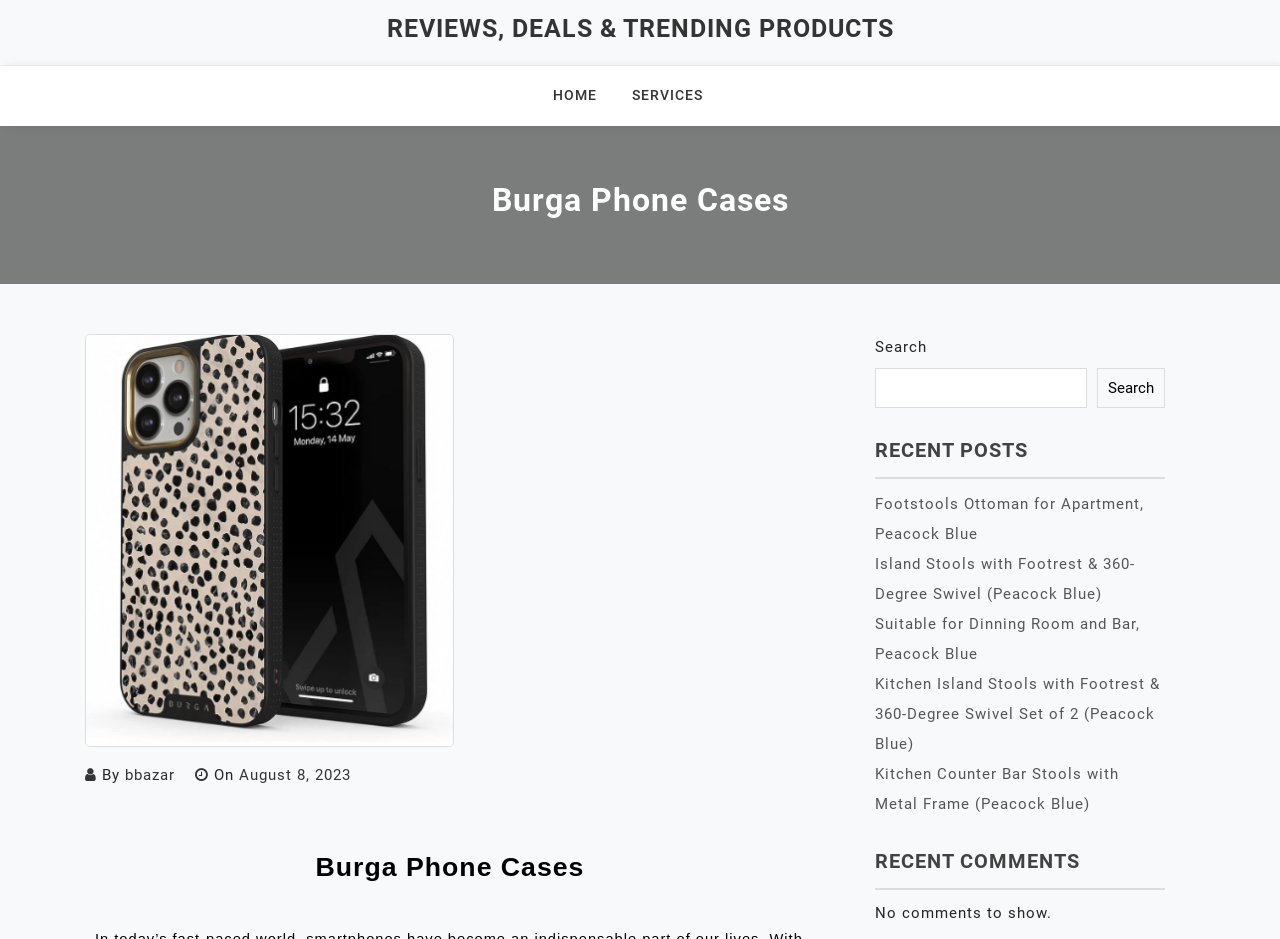Offer a meticulous caption that includes all visible features of the webpage.

This webpage is about Burga phone cases, showcasing a collection of stylish and protective cases for devices. At the top, there are three links: "REVIEWS, DEALS & TRENDING PRODUCTS", "HOME", and "SERVICES", aligned horizontally. Below these links, a prominent heading "Burga Phone Cases" is displayed, accompanied by an image of a phone case on the left side. 

On the right side of the image, there is a header section with text "By bbazar On August 8, 2023". Below this header, another heading "Burga Phone Cases" is displayed, followed by a small text element containing a non-breaking space character.

On the right side of the page, a search bar is located, consisting of a text input field and a search button. Above the search bar, a heading "RECENT POSTS" is displayed, followed by a list of five links to different products, including footstools, island stools, and kitchen counter bar stools, all in Peacock Blue color. 

Below the list of products, a heading "RECENT COMMENTS" is displayed, but there are no comments to show, as indicated by a static text element.